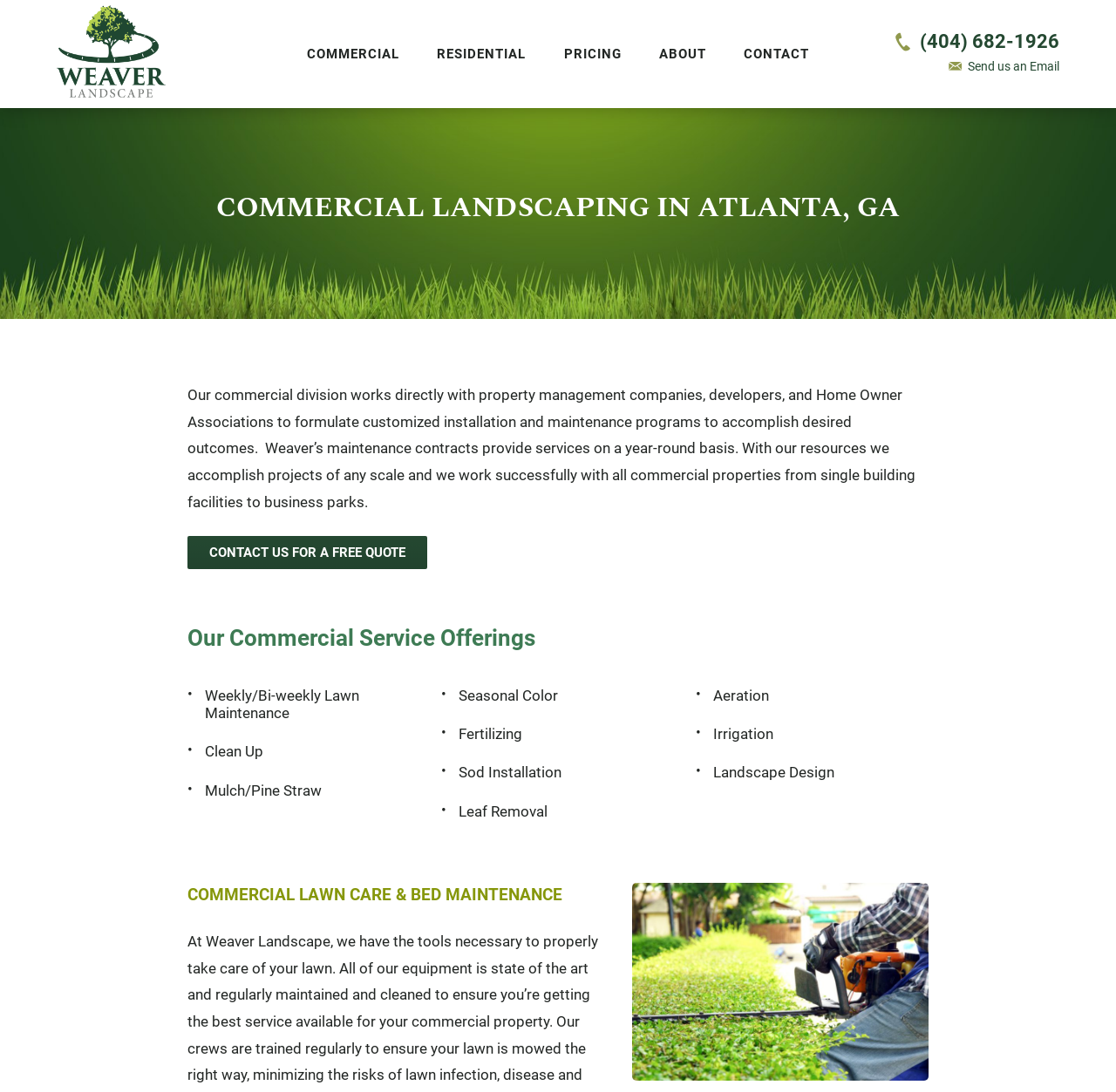Your task is to extract the text of the main heading from the webpage.

COMMERCIAL LANDSCAPING IN ATLANTA, GA